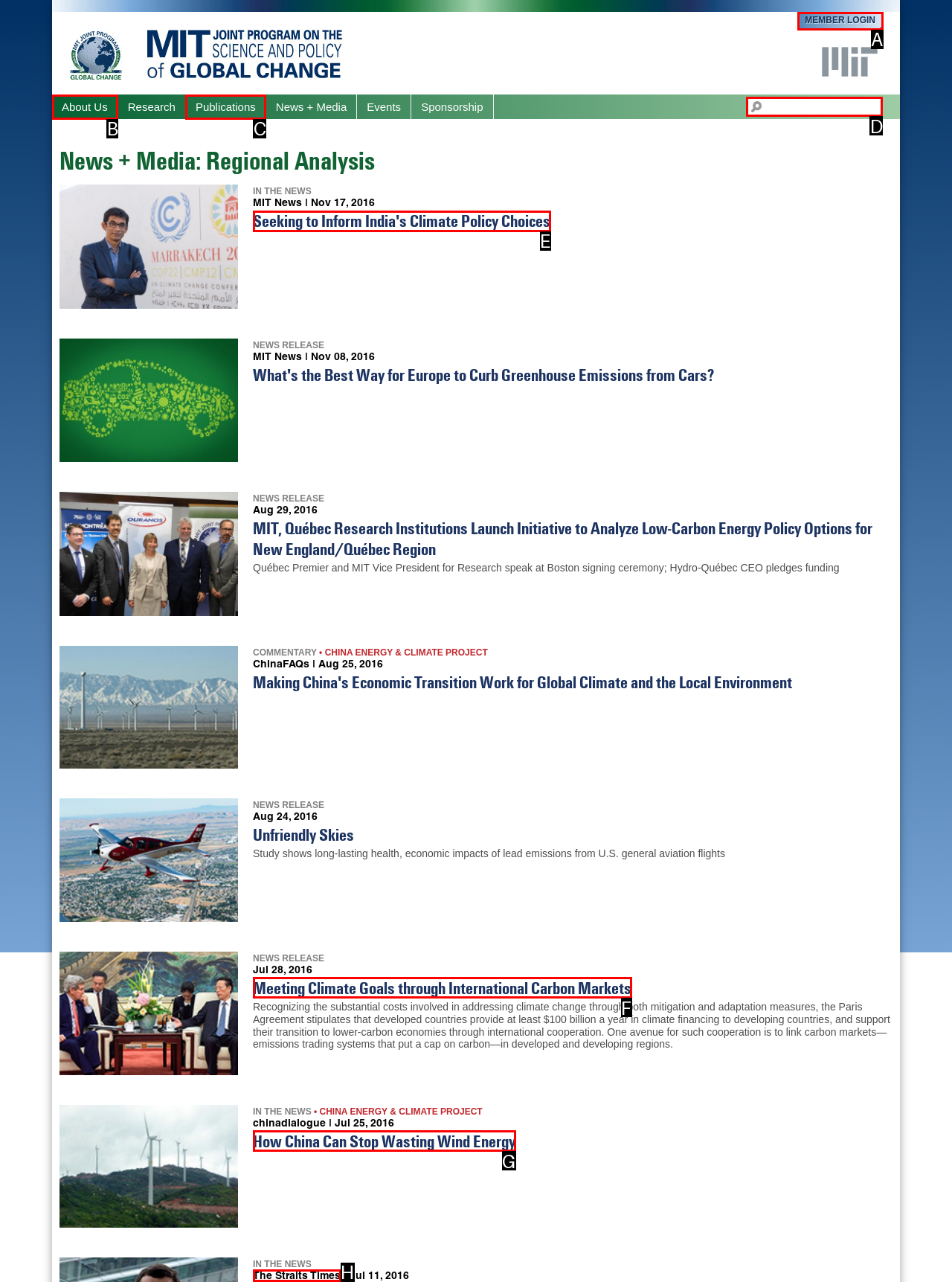Which option should be clicked to execute the following task: Search for something? Respond with the letter of the selected option.

D